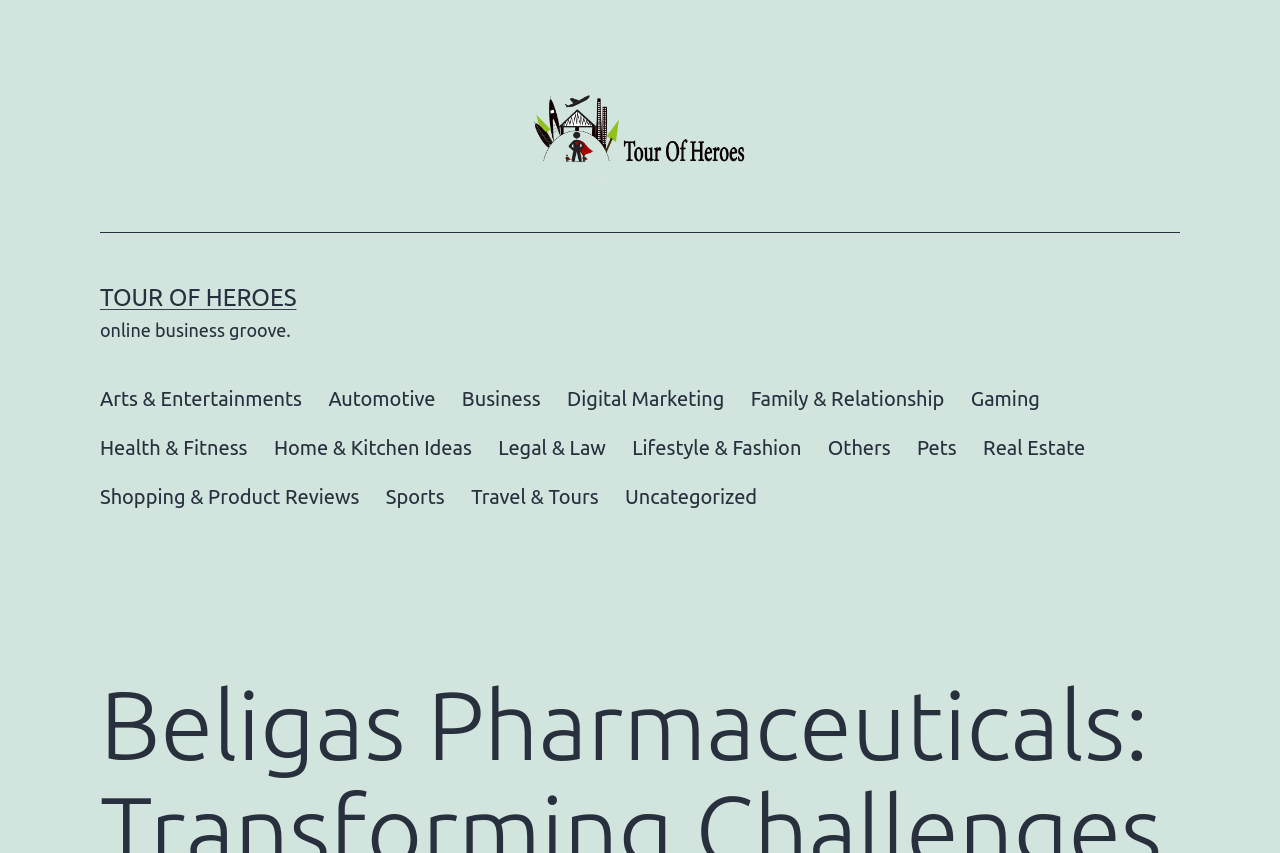Extract the bounding box coordinates of the UI element described by: "Real Estate". The coordinates should include four float numbers ranging from 0 to 1, e.g., [left, top, right, bottom].

[0.758, 0.496, 0.858, 0.553]